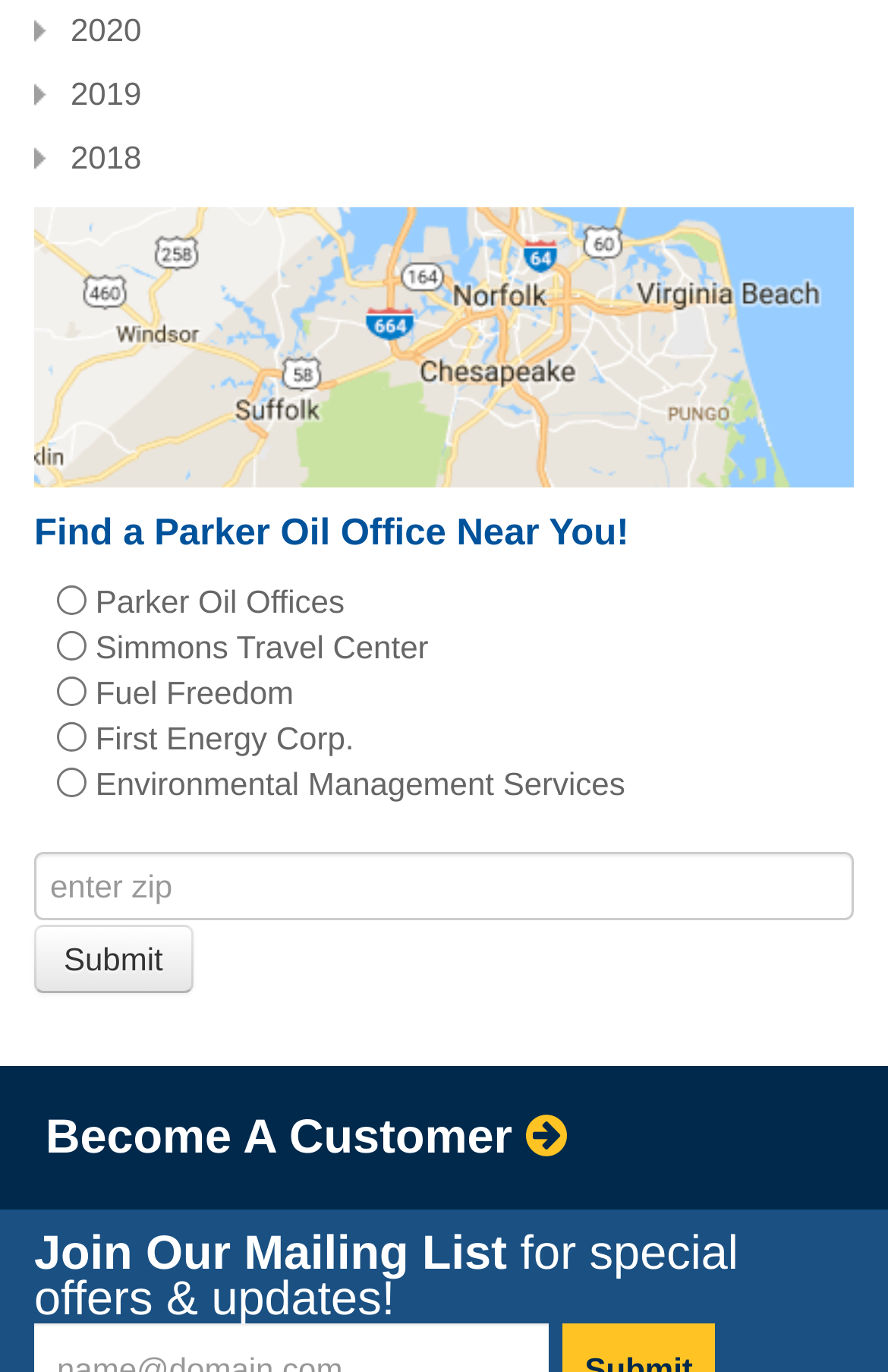Bounding box coordinates must be specified in the format (top-left x, top-left y, bottom-right x, bottom-right y). All values should be floating point numbers between 0 and 1. What are the bounding box coordinates of the UI element described as: Become A Customer

[0.051, 0.81, 0.638, 0.848]